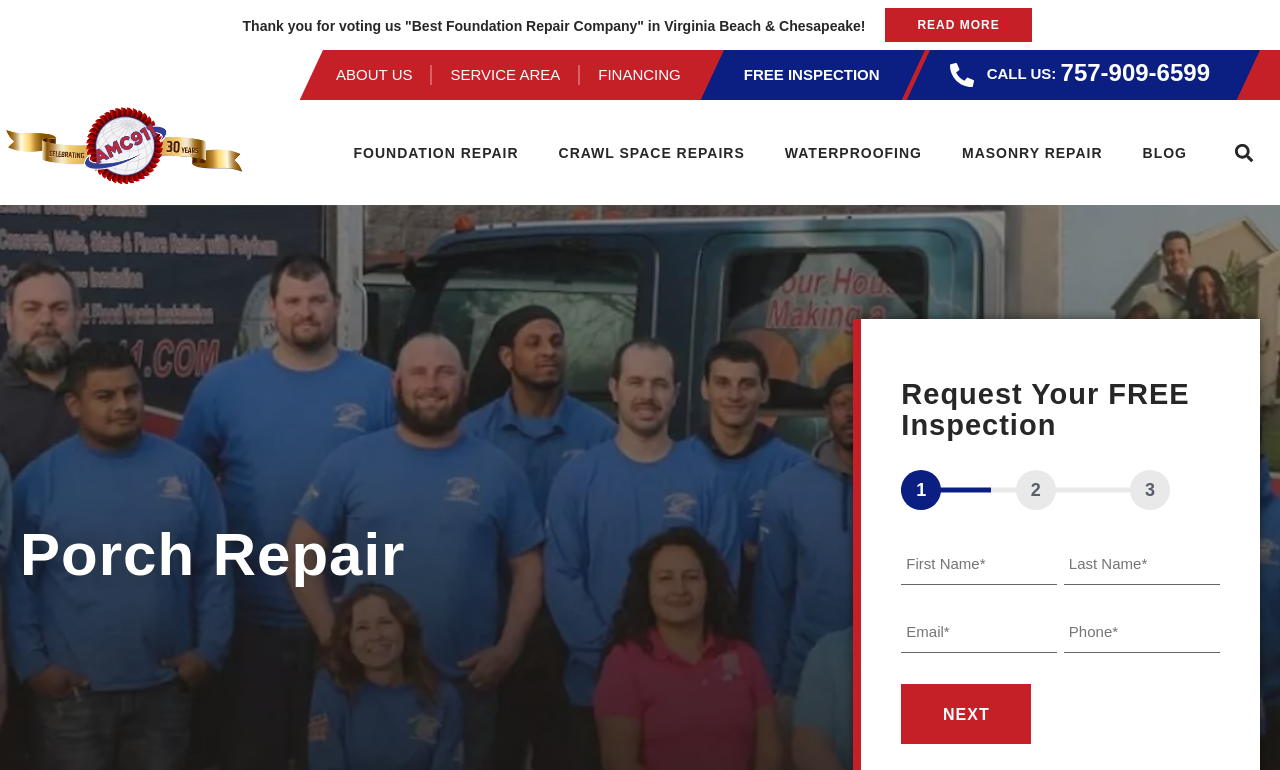Please give a succinct answer to the question in one word or phrase:
What is the company's phone number?

757-909-6599